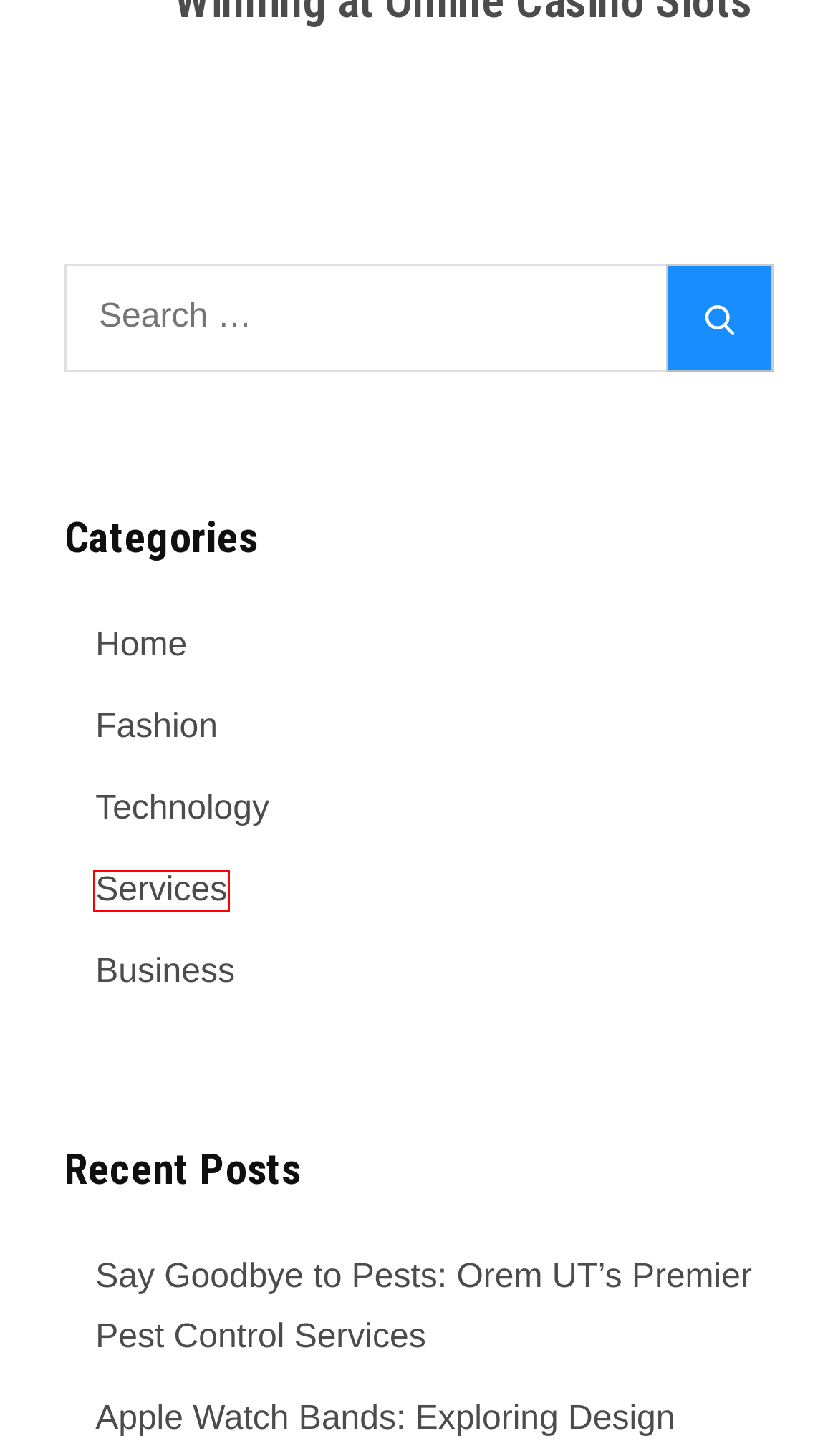You have a screenshot showing a webpage with a red bounding box around a UI element. Choose the webpage description that best matches the new page after clicking the highlighted element. Here are the options:
A. Short Sale Blogger – Online Blogging
B. Gambling Age Requirements: A Closer Look at Legal Standards – Short Sale Blogger
C. Business – Short Sale Blogger
D. Technology – Short Sale Blogger
E. Home – Short Sale Blogger
F. Say Goodbye to Pests: Orem UT’s Premier Pest Control Services – Short Sale Blogger
G. Services – Short Sale Blogger
H. men’s golf clothes – Short Sale Blogger

G